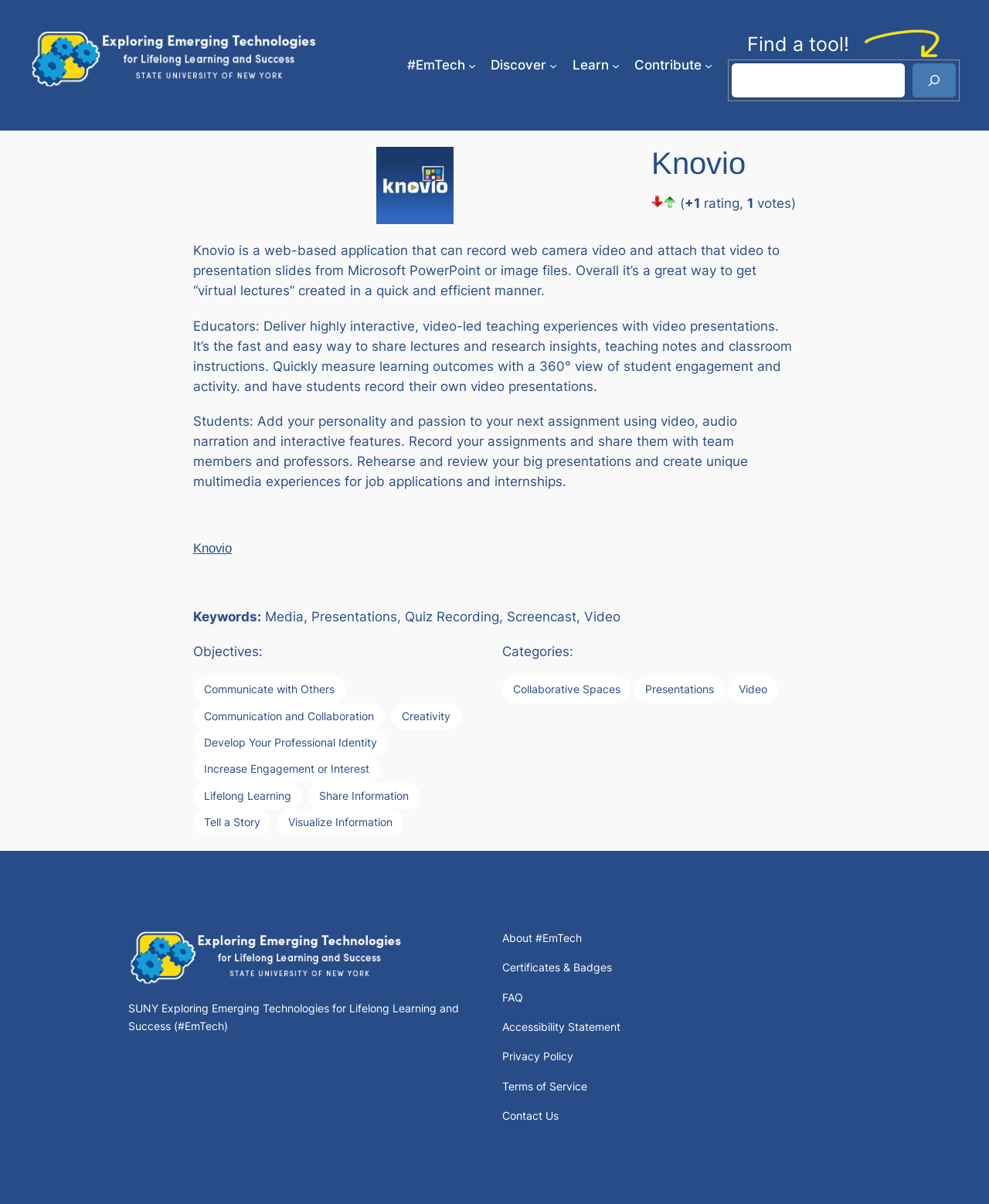Answer the following query with a single word or phrase:
What is the name of the web-based application?

Knovio